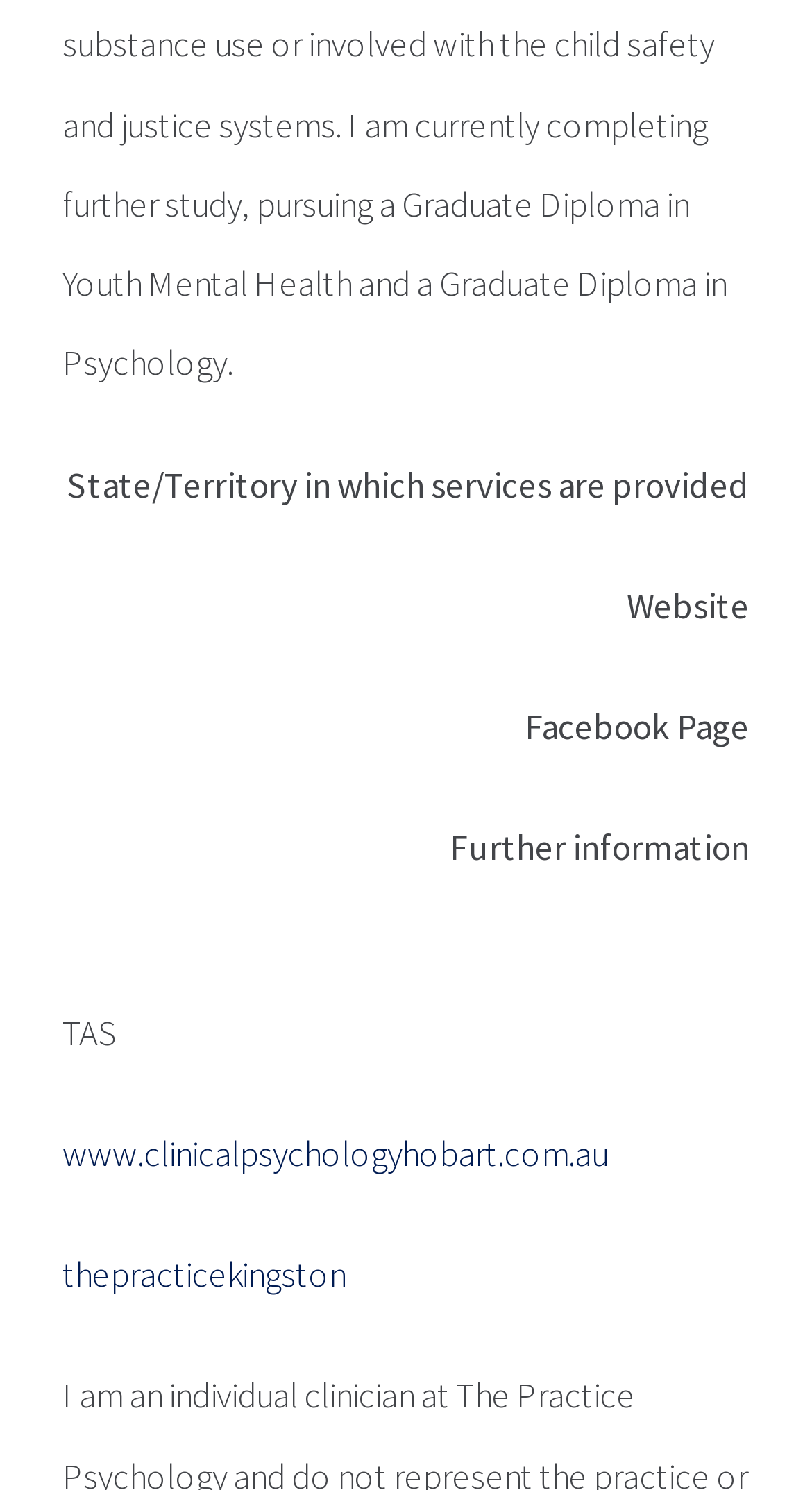Identify and provide the bounding box for the element described by: "thepracticekingston".

[0.077, 0.84, 0.426, 0.871]